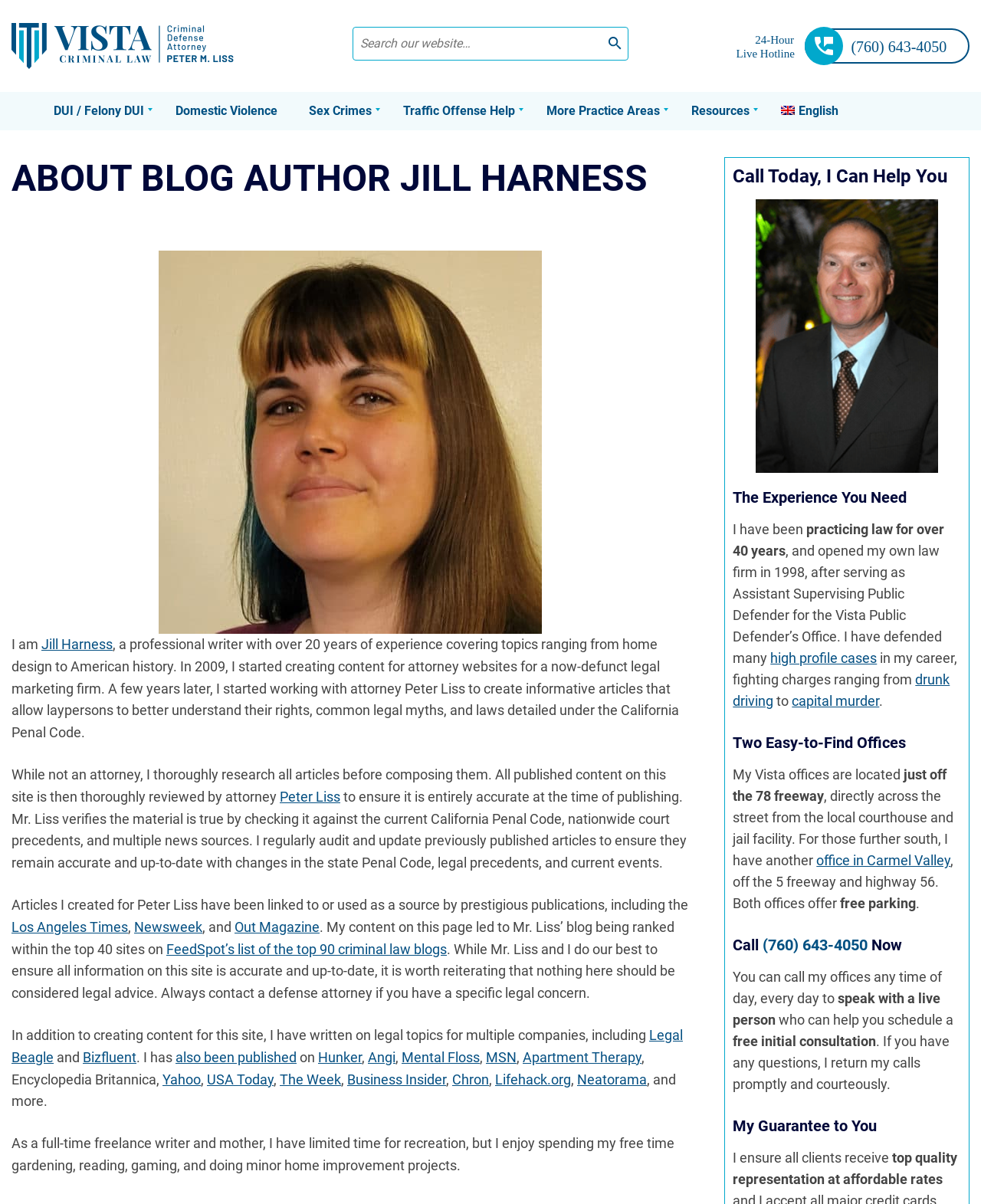Who is the author of the articles on this website?
Using the image as a reference, answer the question in detail.

The author of the articles on this website is Jill Harness, a professional writer with over 20 years of experience covering topics ranging from home design to American history, as mentioned in the 'About Blog Author Jill Harness' section.